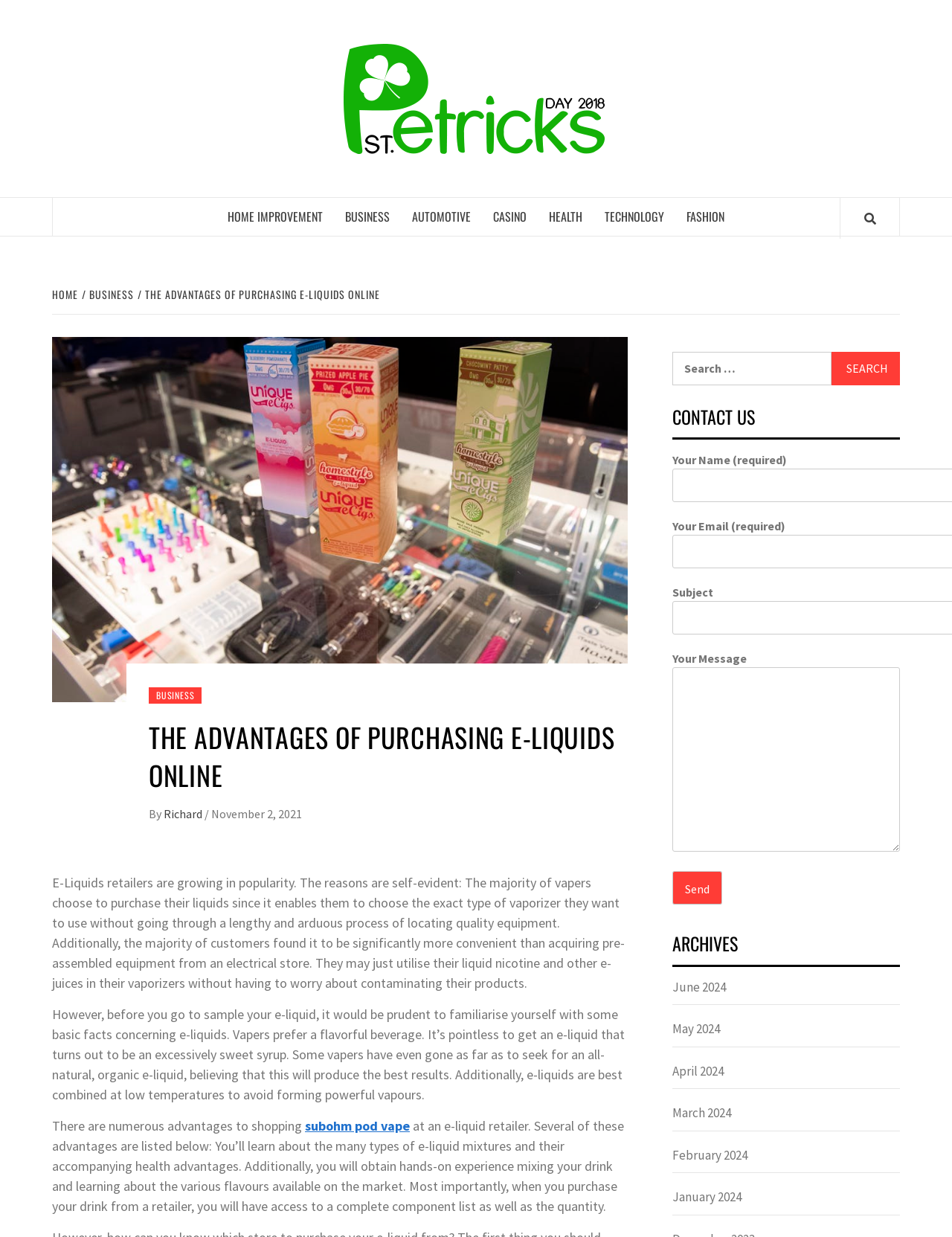Pinpoint the bounding box coordinates of the clickable area necessary to execute the following instruction: "Click on the 'subohm pod vape' link". The coordinates should be given as four float numbers between 0 and 1, namely [left, top, right, bottom].

[0.32, 0.903, 0.43, 0.917]